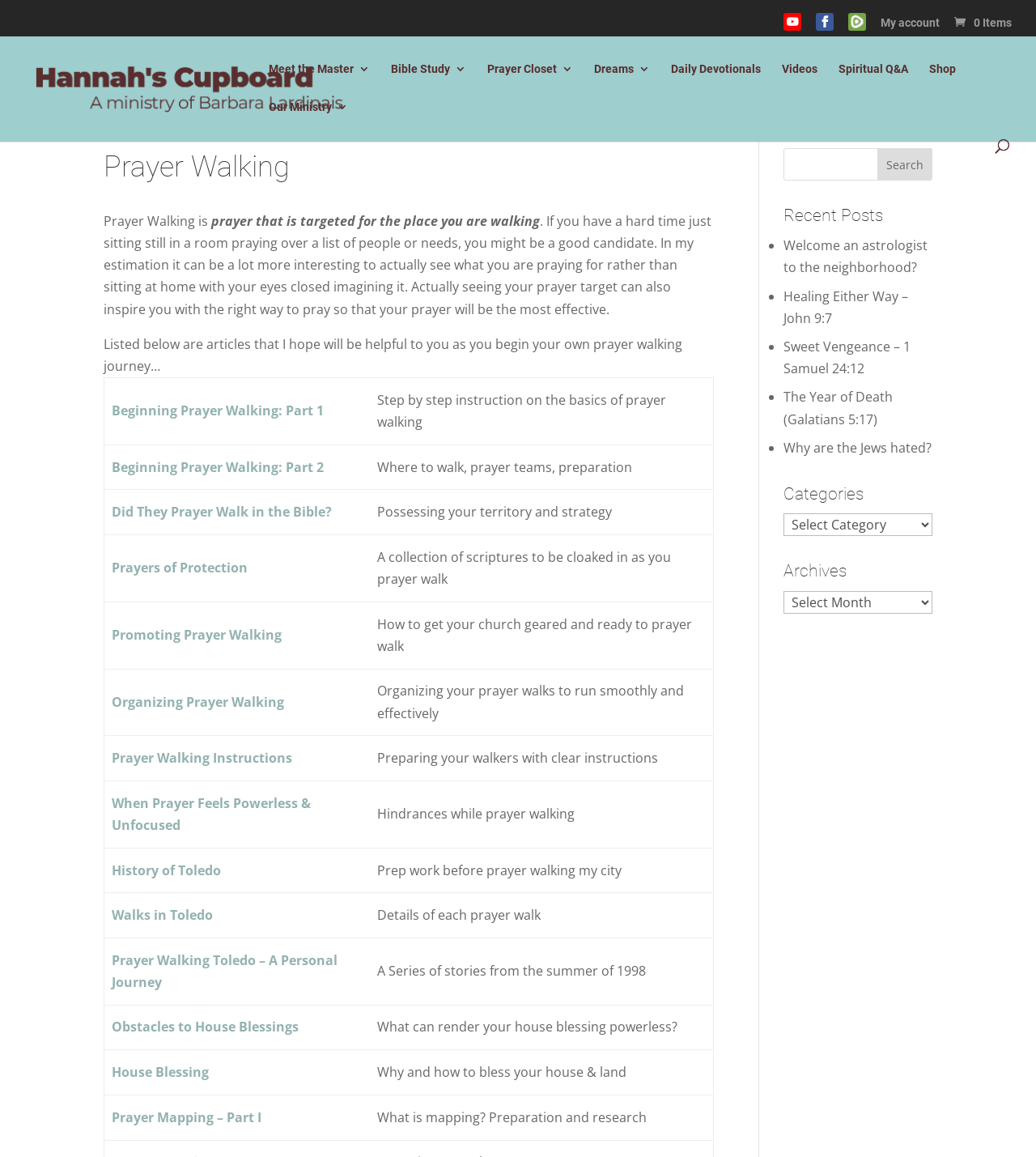What is the purpose of the search box?
Use the information from the image to give a detailed answer to the question.

The search box is located at the top of the webpage, and it allows users to search for specific articles or topics related to Prayer Walking. This suggests that the webpage contains a collection of articles or resources on Prayer Walking, and the search box is a way to quickly find relevant information.